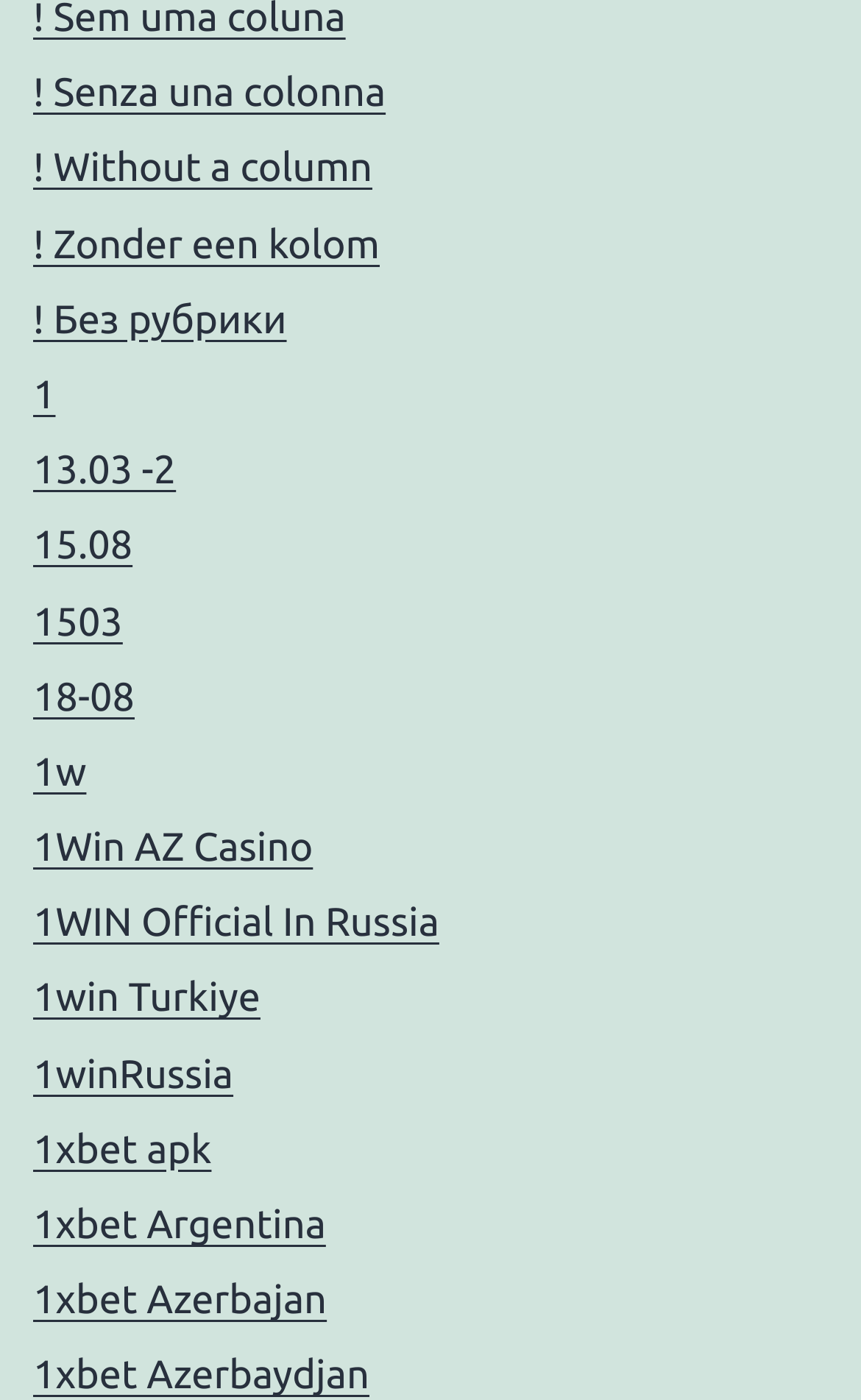Identify the coordinates of the bounding box for the element that must be clicked to accomplish the instruction: "Check the page for 1win Turkiye".

[0.038, 0.697, 0.303, 0.729]